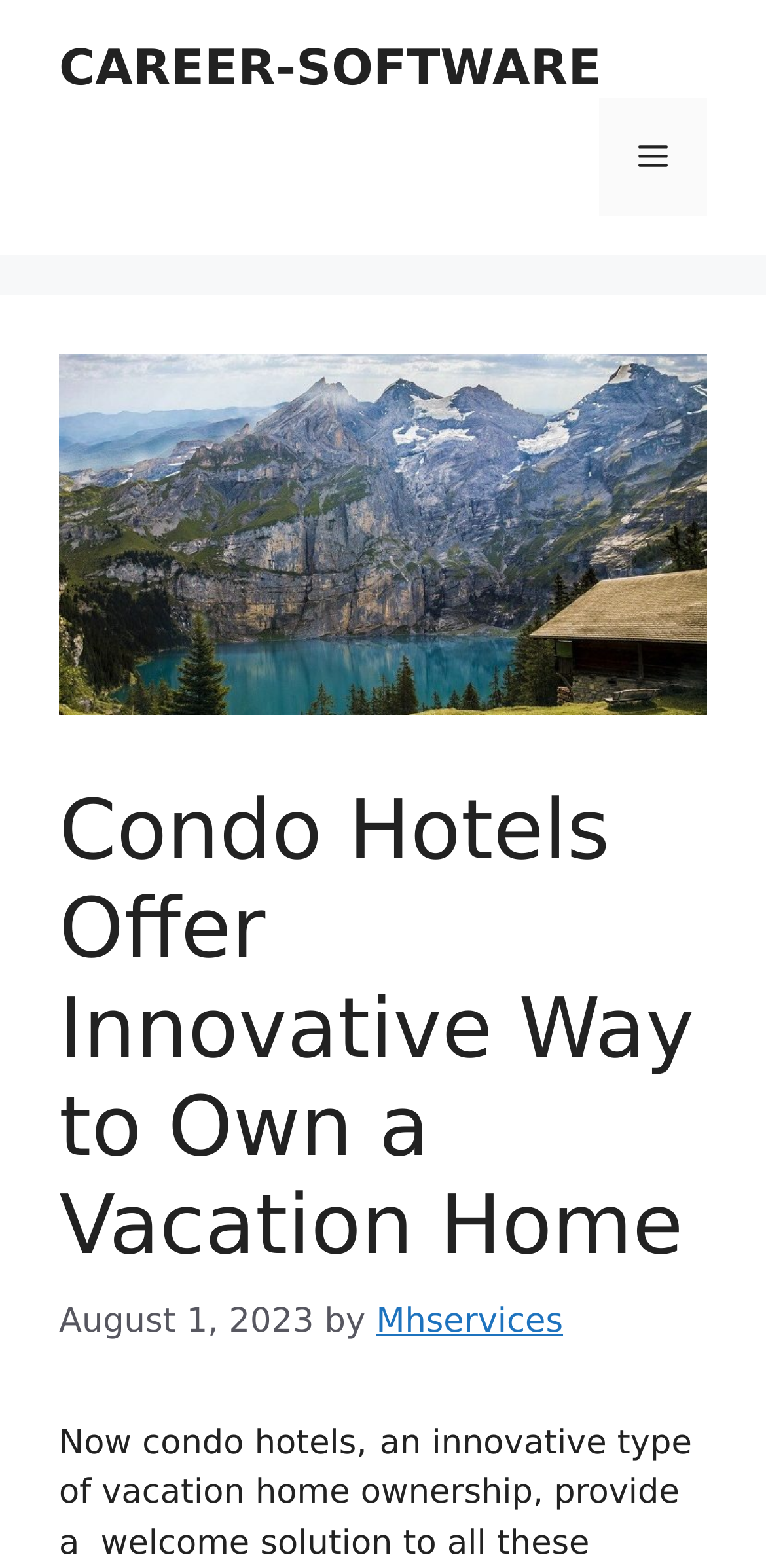Give a one-word or short phrase answer to the question: 
What is the name of the website?

CAREER-SOFTWARE